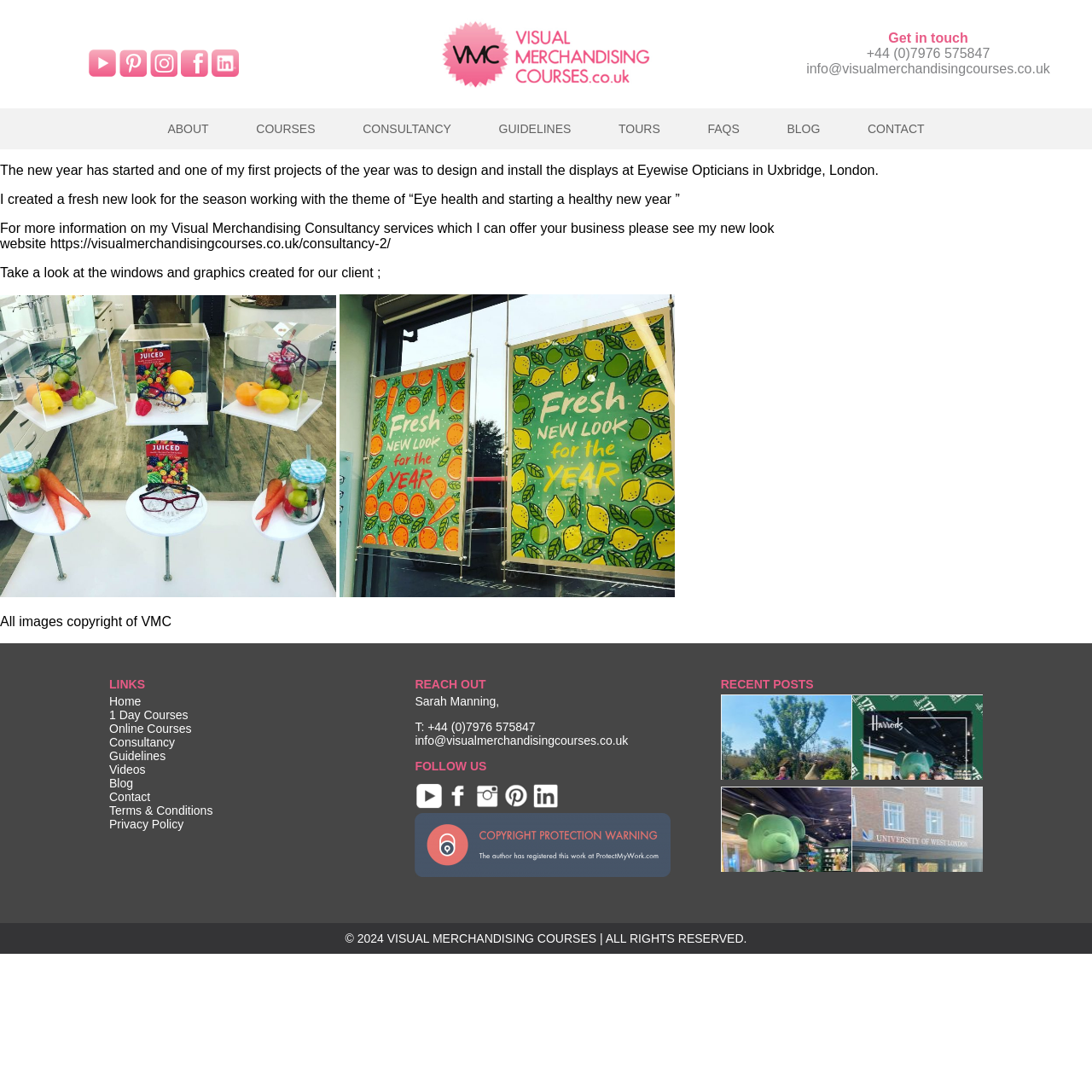What is the name of the person mentioned on the webpage?
Please answer the question as detailed as possible.

The webpage mentions Sarah Manning as the contact person, with her phone number and email address provided.